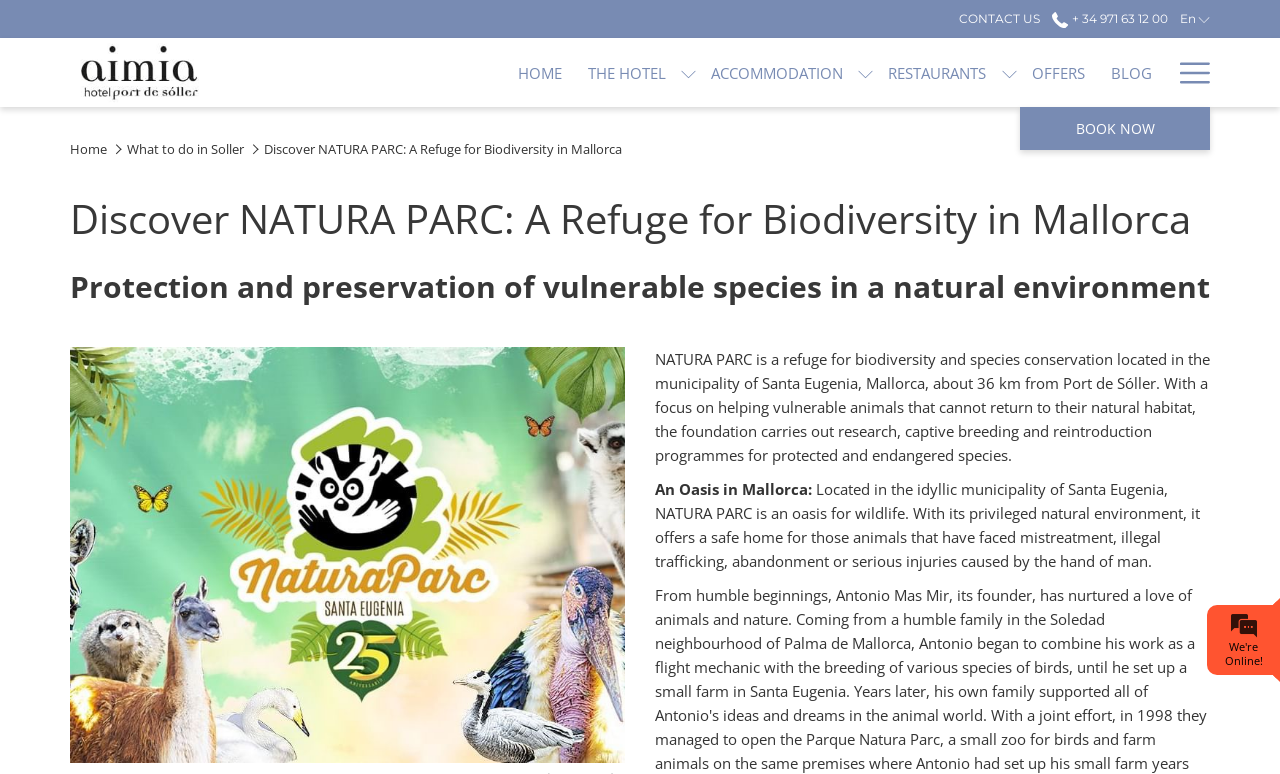Determine the bounding box coordinates of the section to be clicked to follow the instruction: "Change language". The coordinates should be given as four float numbers between 0 and 1, formatted as [left, top, right, bottom].

[0.922, 0.0, 0.945, 0.048]